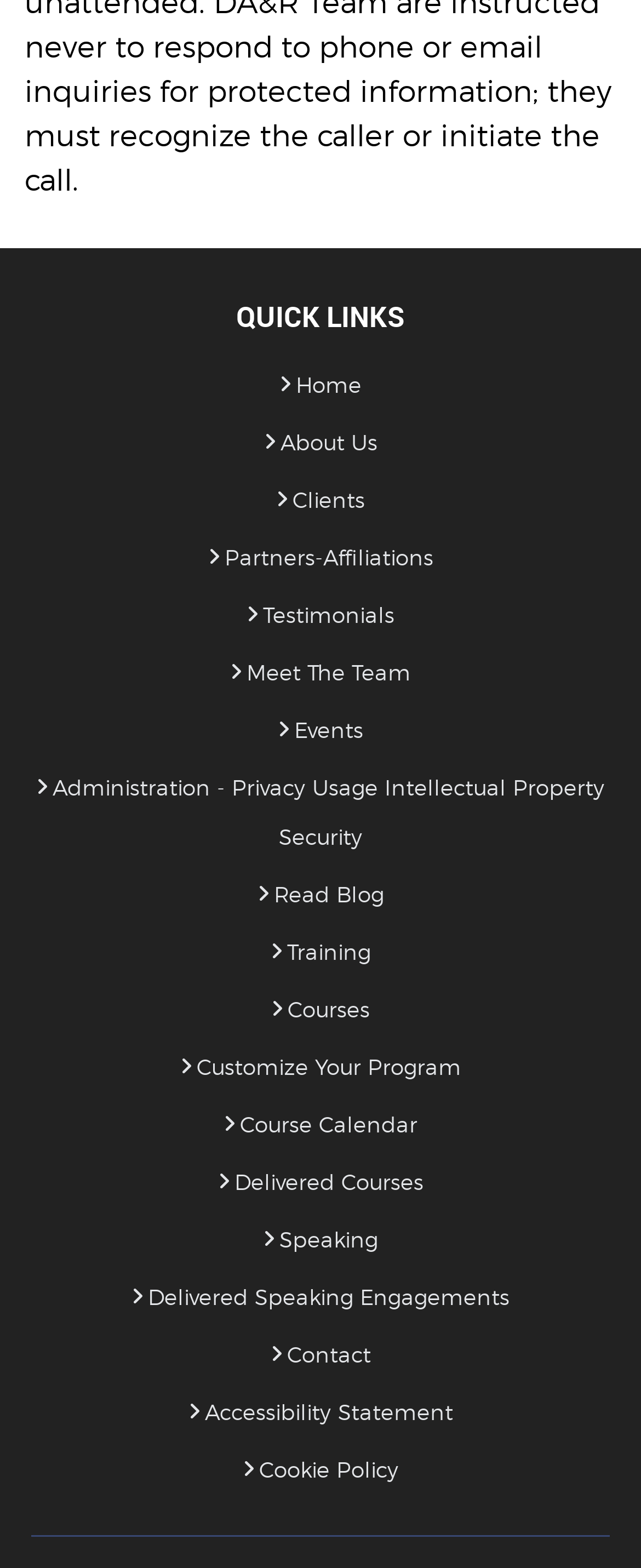Locate the bounding box coordinates of the element that should be clicked to execute the following instruction: "Enter your name".

None